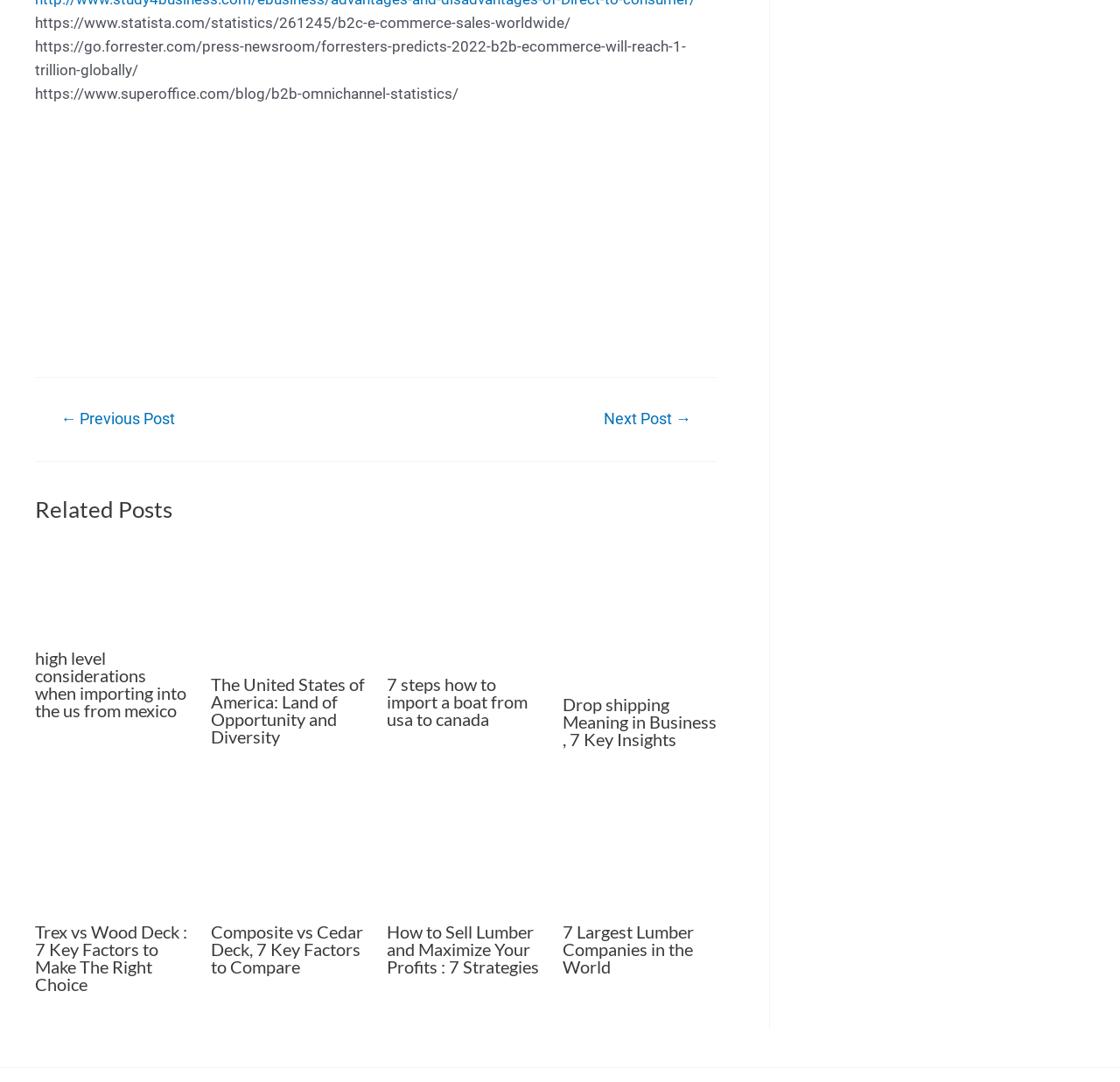Determine the bounding box coordinates of the region I should click to achieve the following instruction: "Click on the '← Previous Post' link". Ensure the bounding box coordinates are four float numbers between 0 and 1, i.e., [left, top, right, bottom].

[0.033, 0.38, 0.178, 0.394]